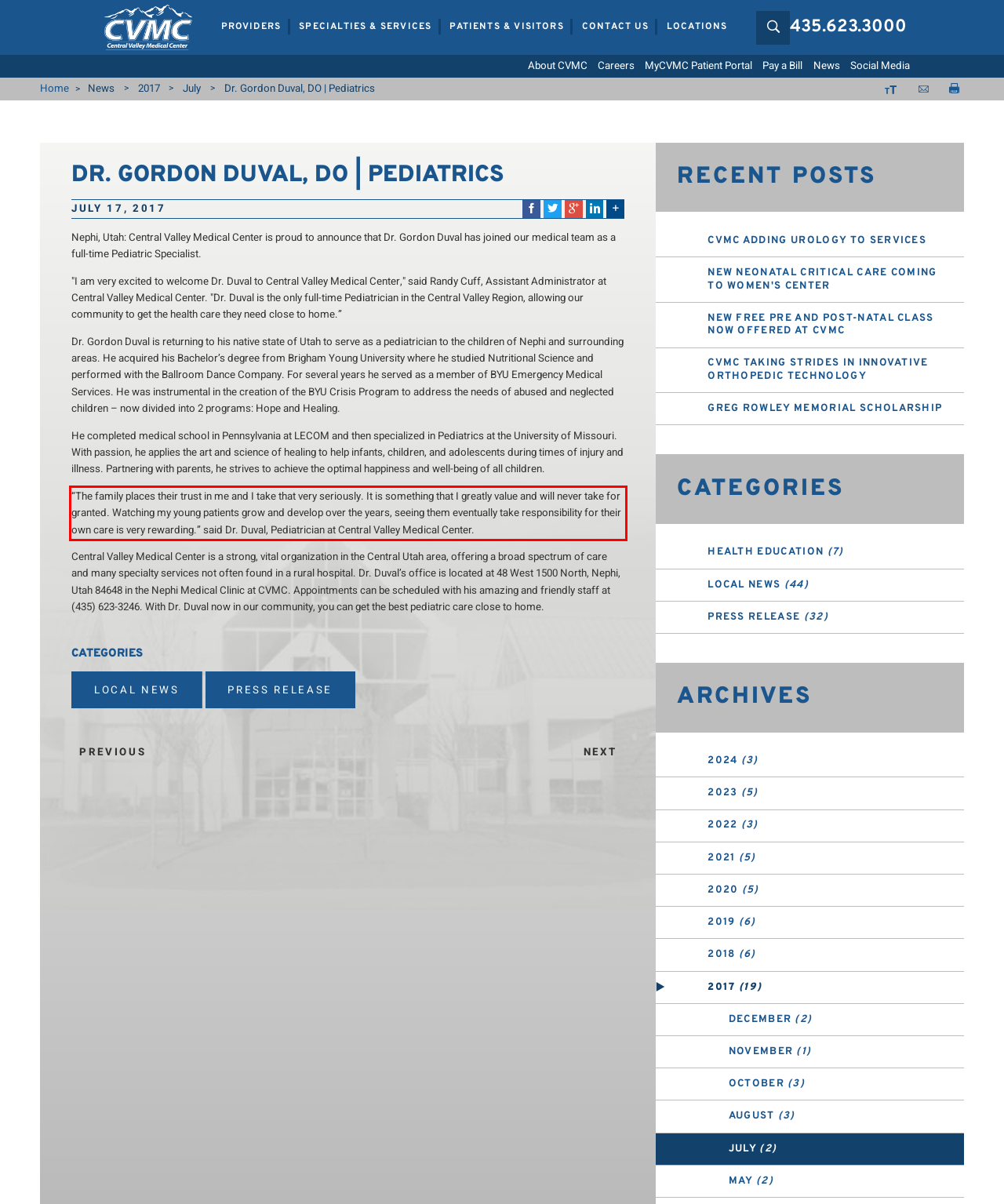You have a screenshot of a webpage with a red bounding box. Identify and extract the text content located inside the red bounding box.

“The family places their trust in me and I take that very seriously. It is something that I greatly value and will never take for granted. Watching my young patients grow and develop over the years, seeing them eventually take responsibility for their own care is very rewarding.” said Dr. Duval, Pediatrician at Central Valley Medical Center.